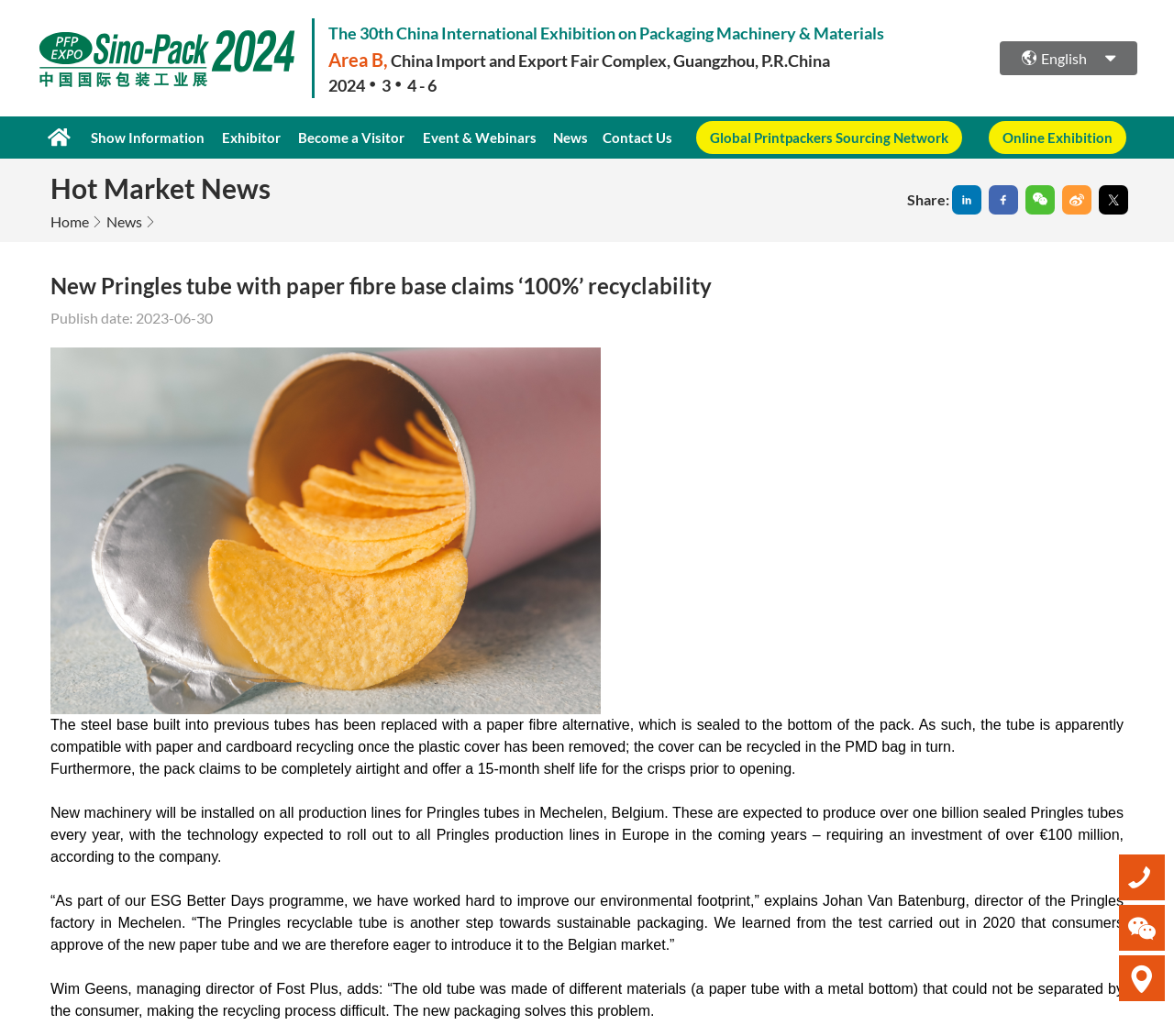Please give a concise answer to this question using a single word or phrase: 
What is the name of the exhibition?

The 30th China International Exhibition on Packaging Machinery & Materials